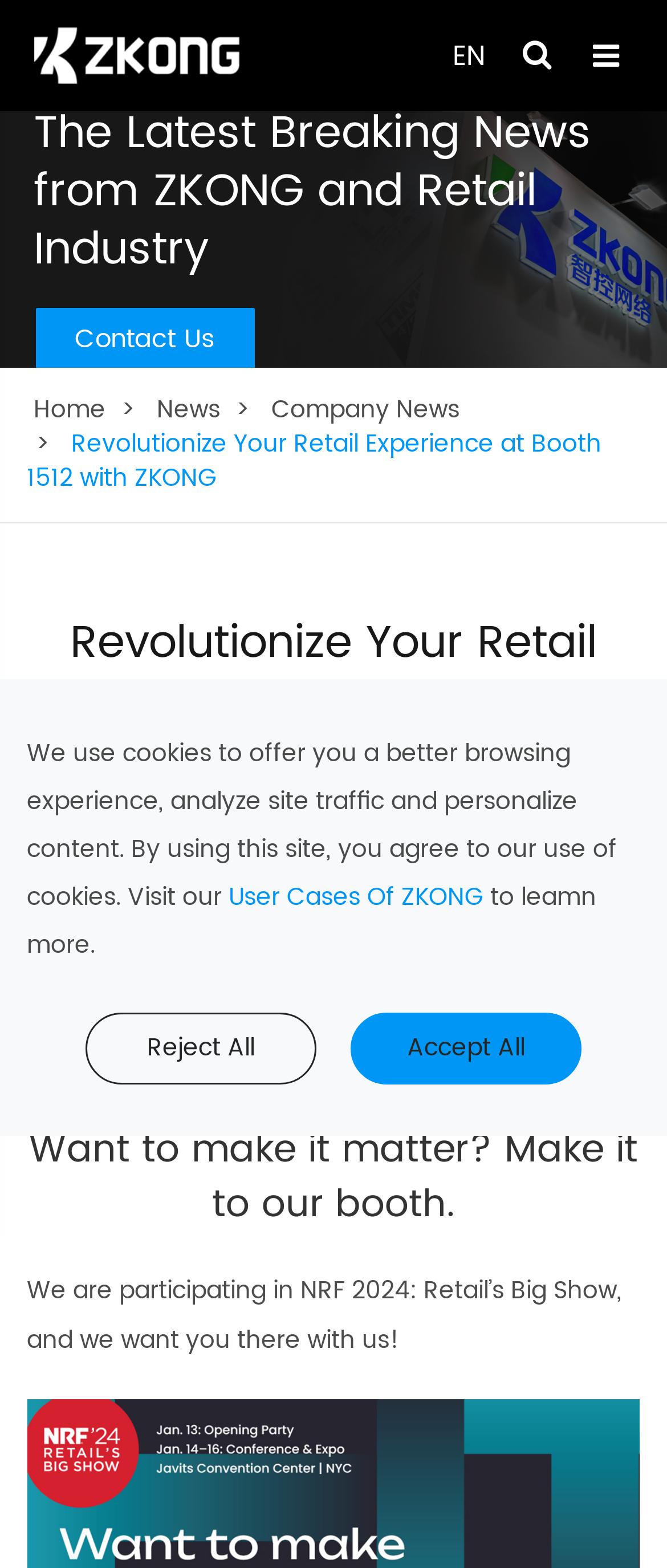Provide the bounding box coordinates for the specified HTML element described in this description: "Overview". The coordinates should be four float numbers ranging from 0 to 1, in the format [left, top, right, bottom].

None